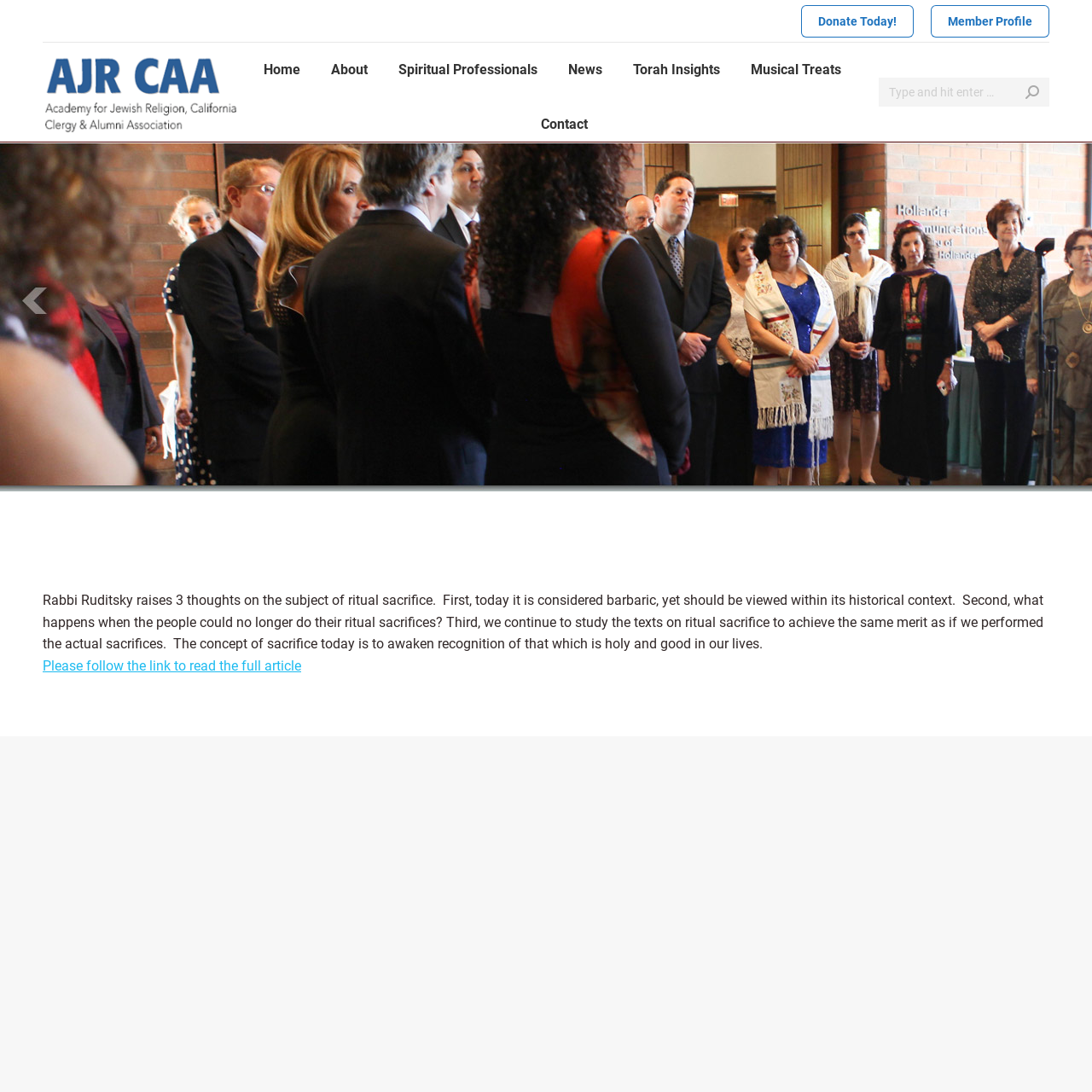Please reply with a single word or brief phrase to the question: 
What is the name of the rabbi in the article?

Rabbi Ruditsky